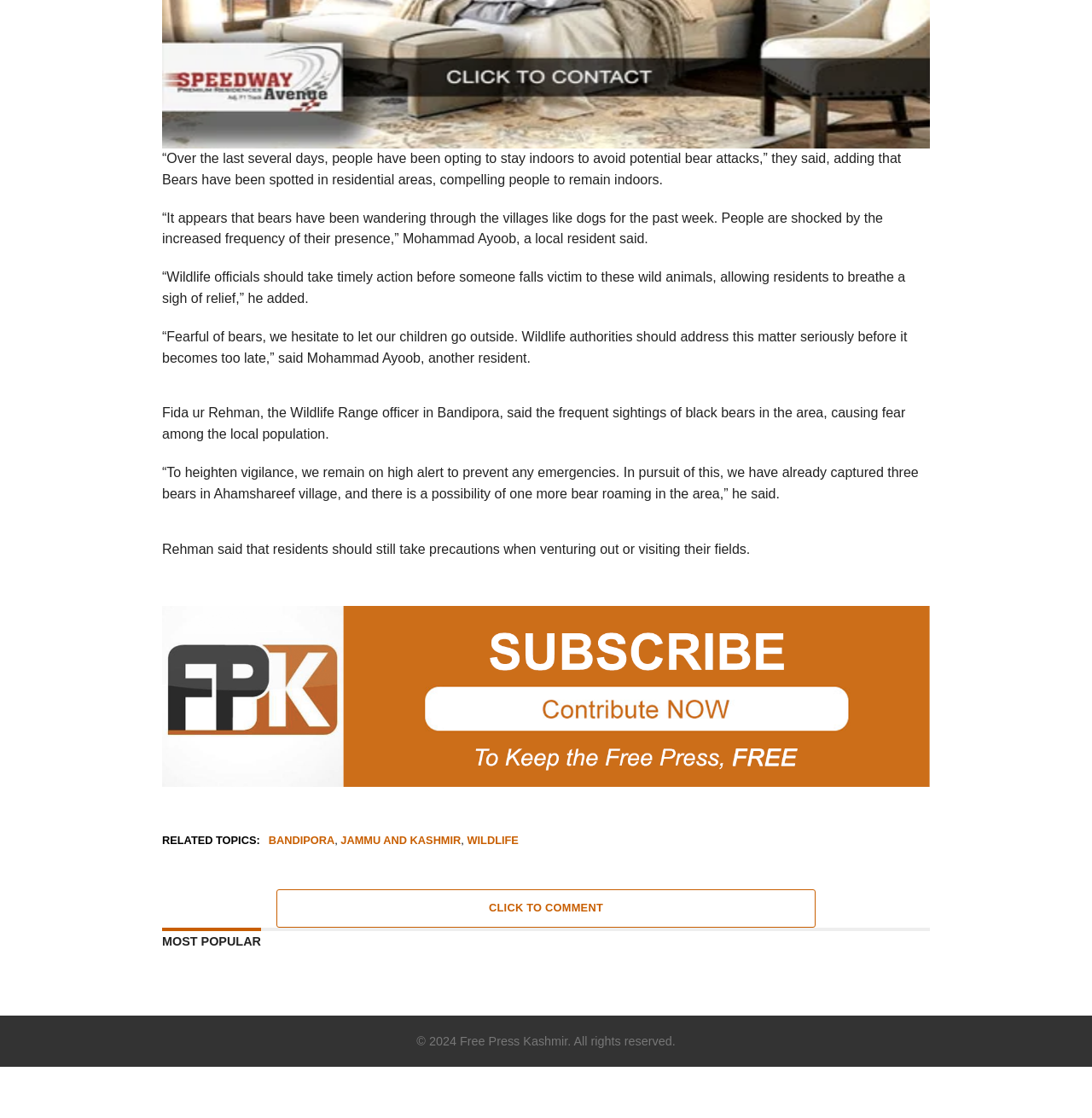Determine the bounding box coordinates for the HTML element mentioned in the following description: "Jammu and Kashmir". The coordinates should be a list of four floats ranging from 0 to 1, represented as [left, top, right, bottom].

[0.312, 0.747, 0.422, 0.757]